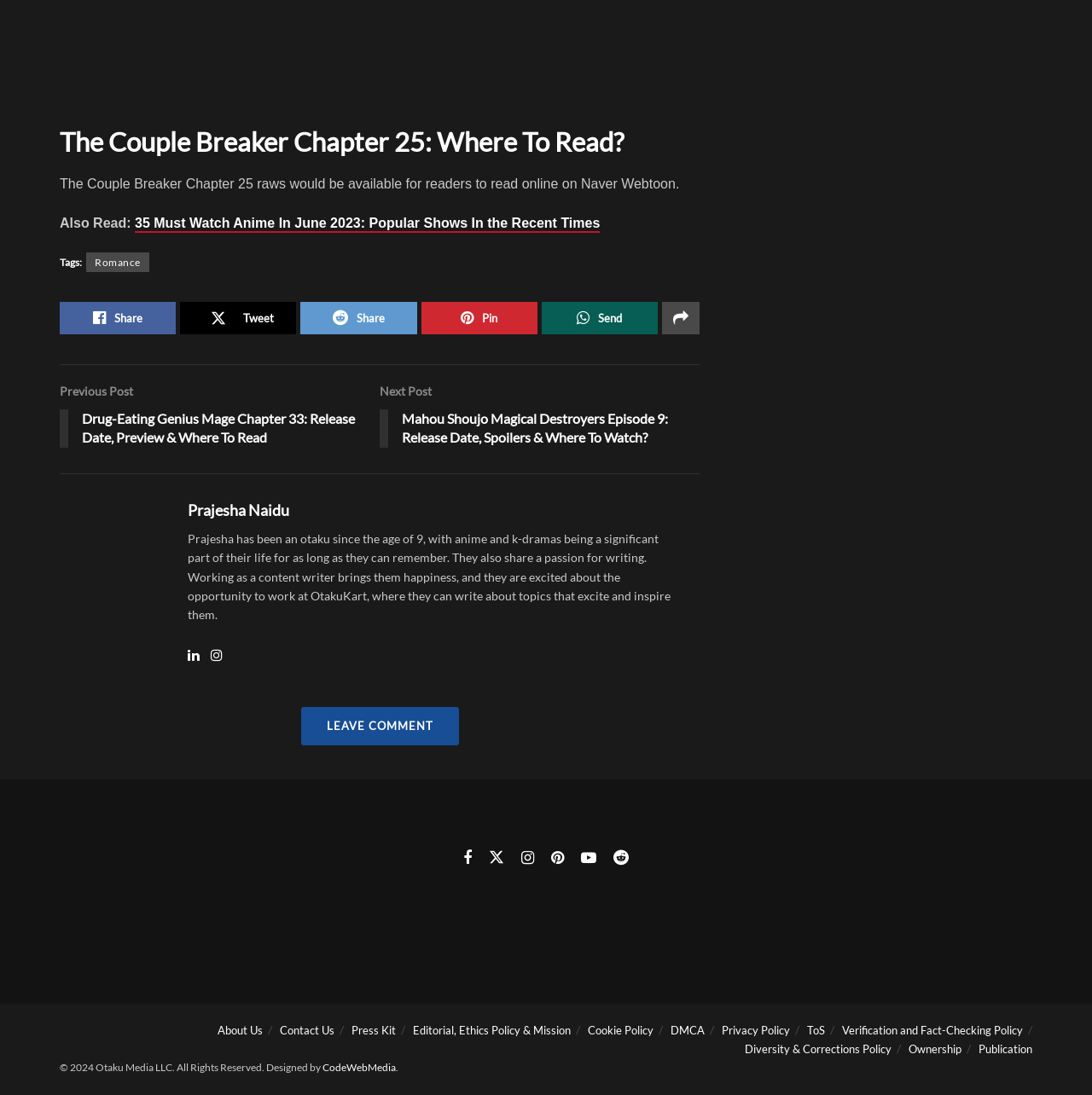Please find the bounding box coordinates in the format (top-left x, top-left y, bottom-right x, bottom-right y) for the given element description. Ensure the coordinates are floating point numbers between 0 and 1. Description: u trade markets

None